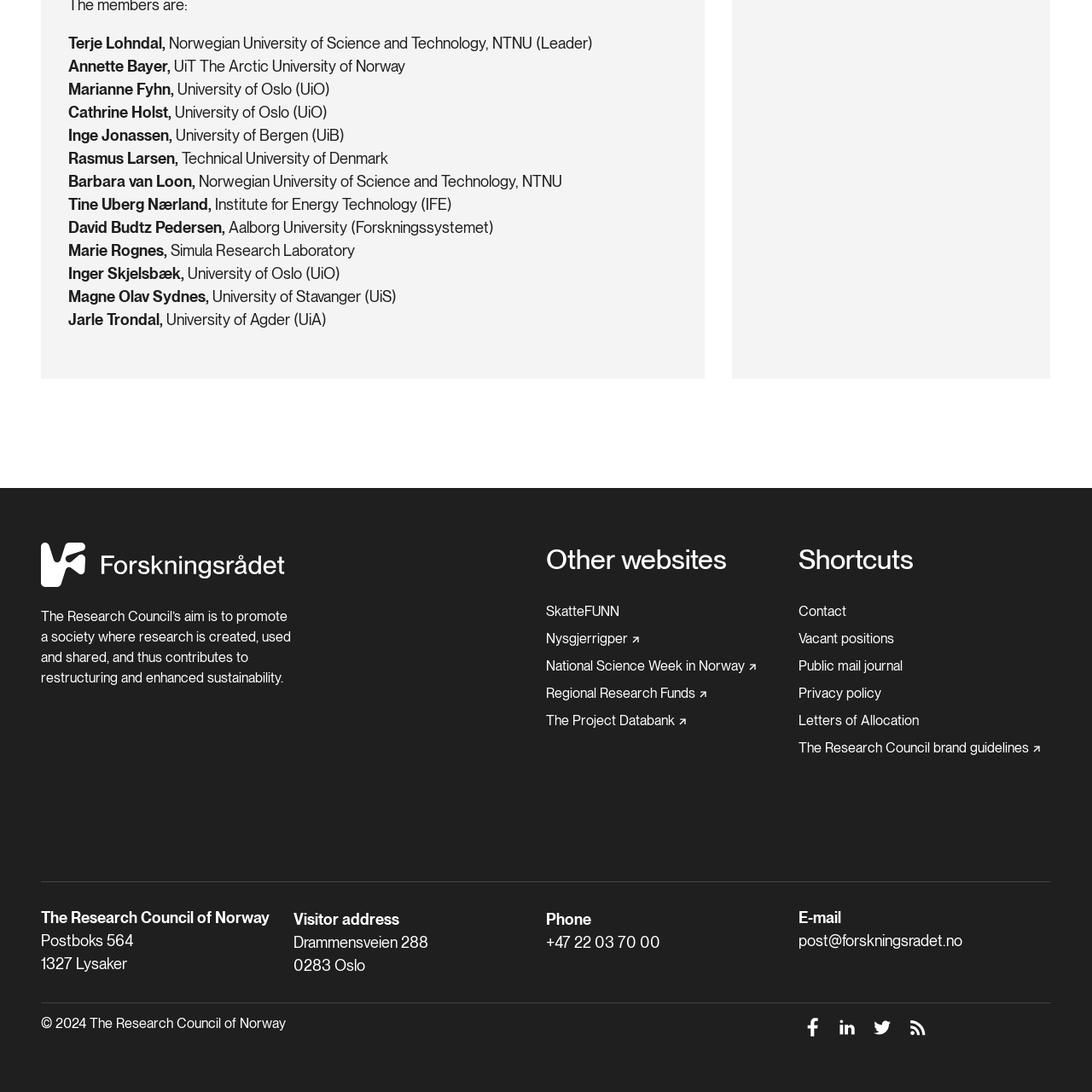What is the purpose of the 'Other websites' section?
Please respond to the question with a detailed and well-explained answer.

The 'Other websites' section is a heading element located at the bottom of the webpage, and it contains several link elements to related websites, such as 'SkatteFUNN', 'Nysgjerrigper', and 'National Science Week in Norway'. The purpose of this section is to provide users with links to other relevant websites.